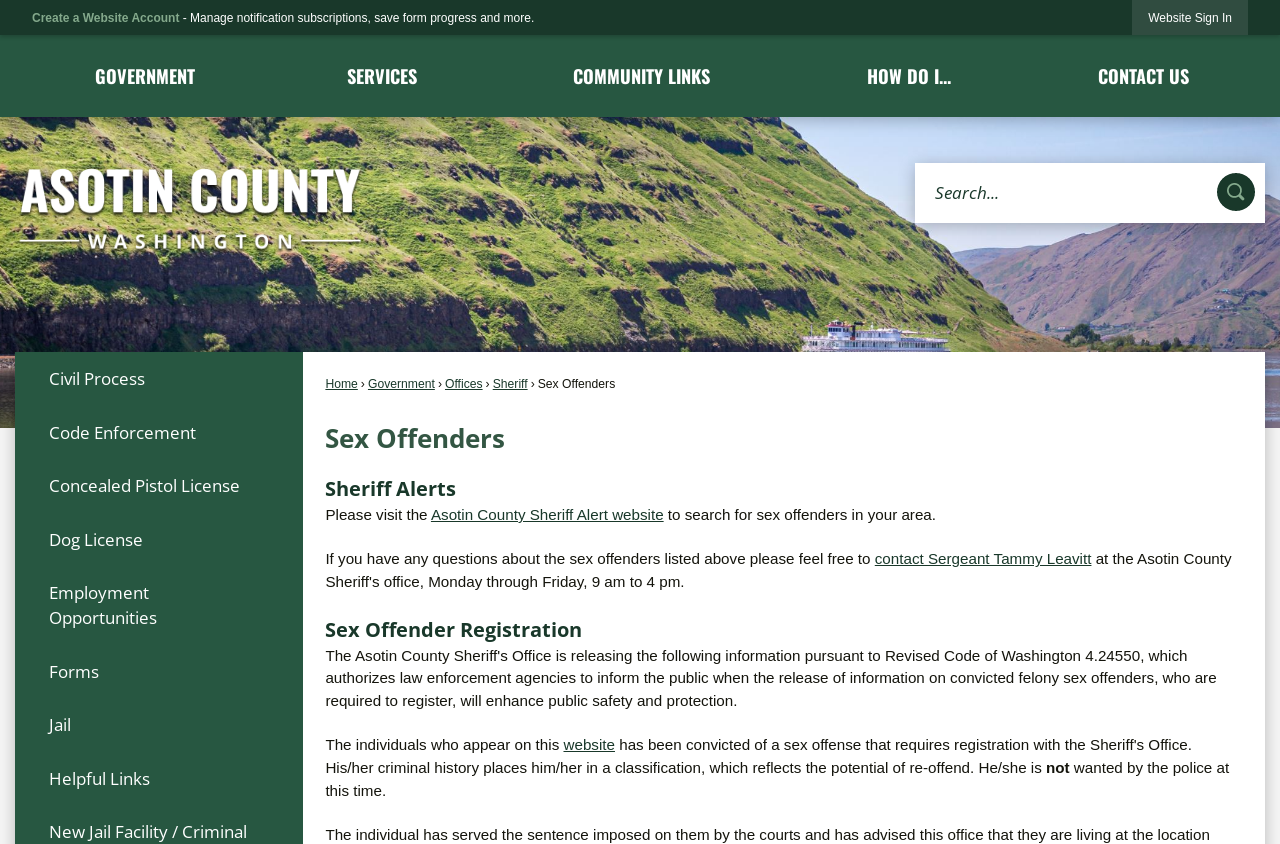What is the function of the 'Search' button?
Provide a short answer using one word or a brief phrase based on the image.

Search the website